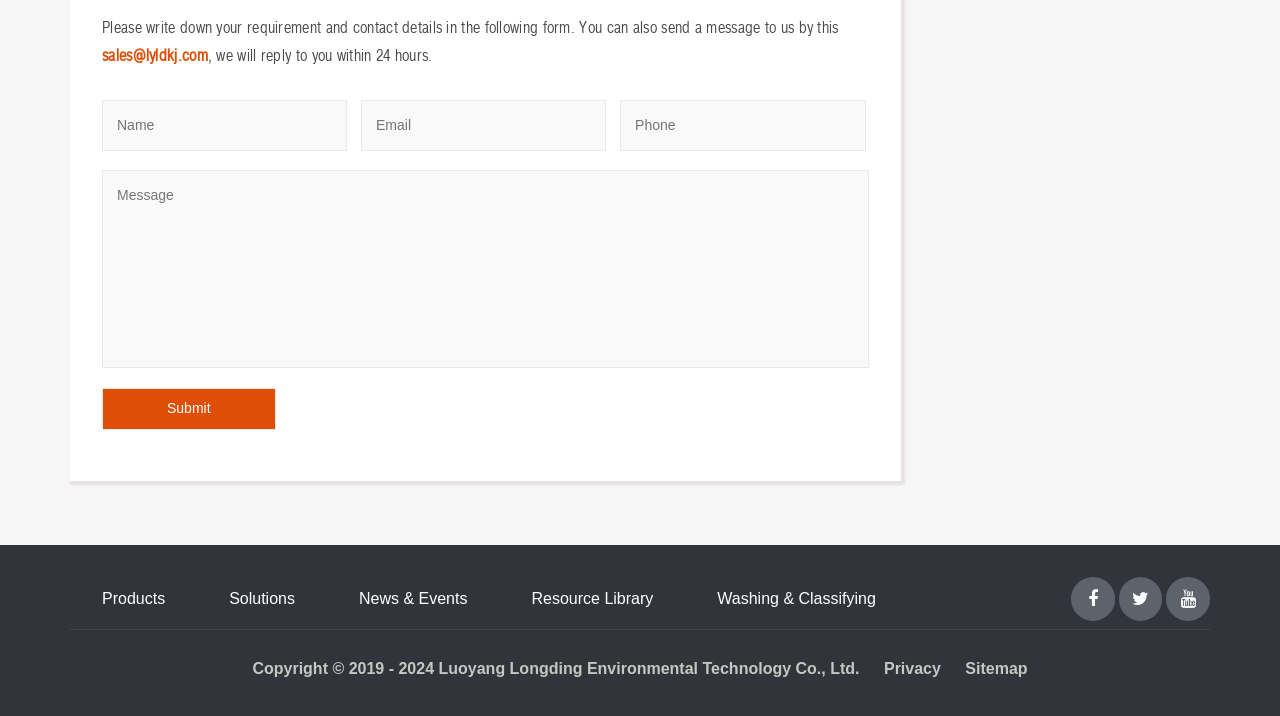Please answer the following question using a single word or phrase: 
How long does the company take to reply?

Within 24 hours